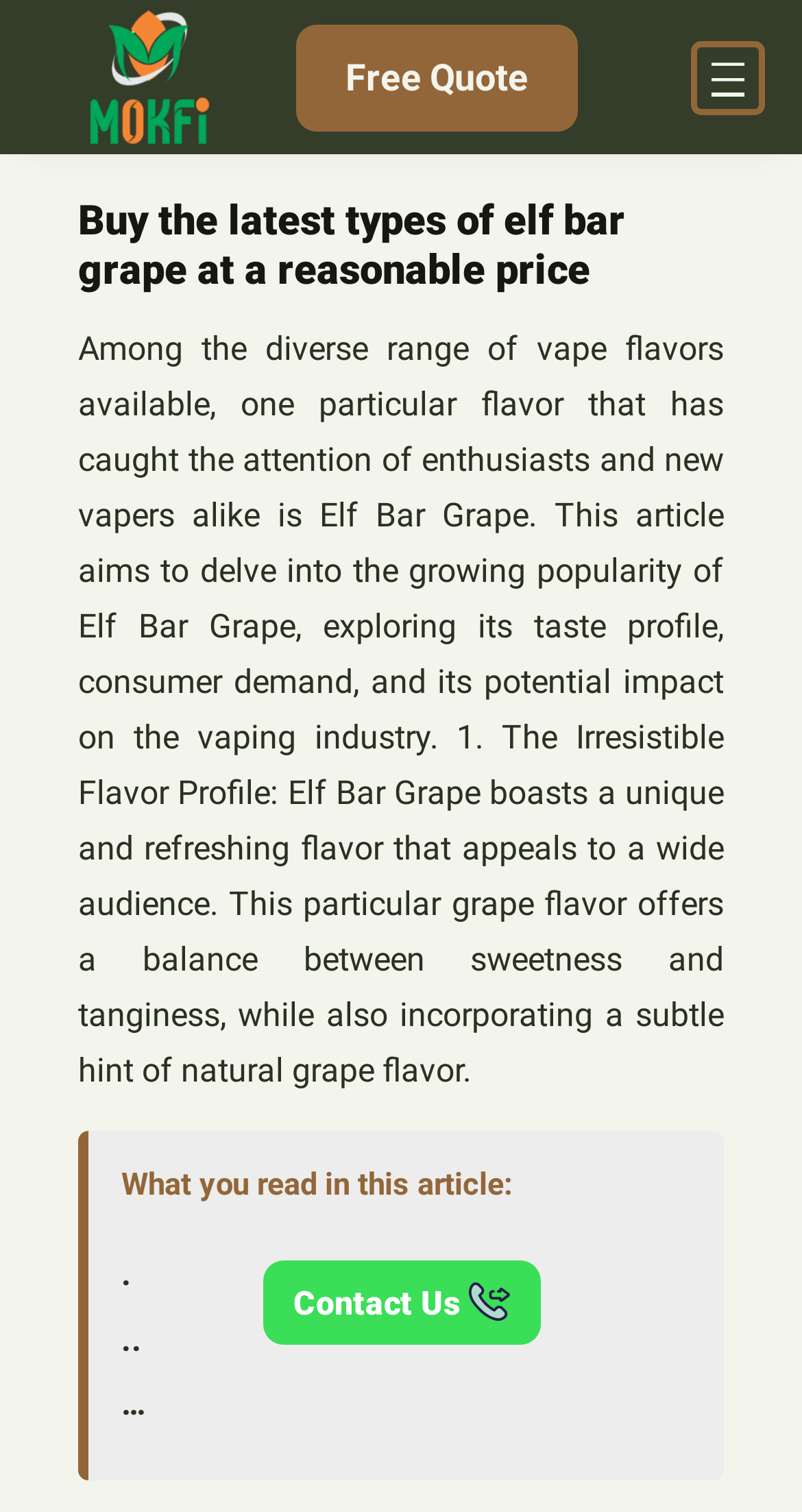Give a one-word or short phrase answer to this question: 
How many links are there in the navigation menu?

1